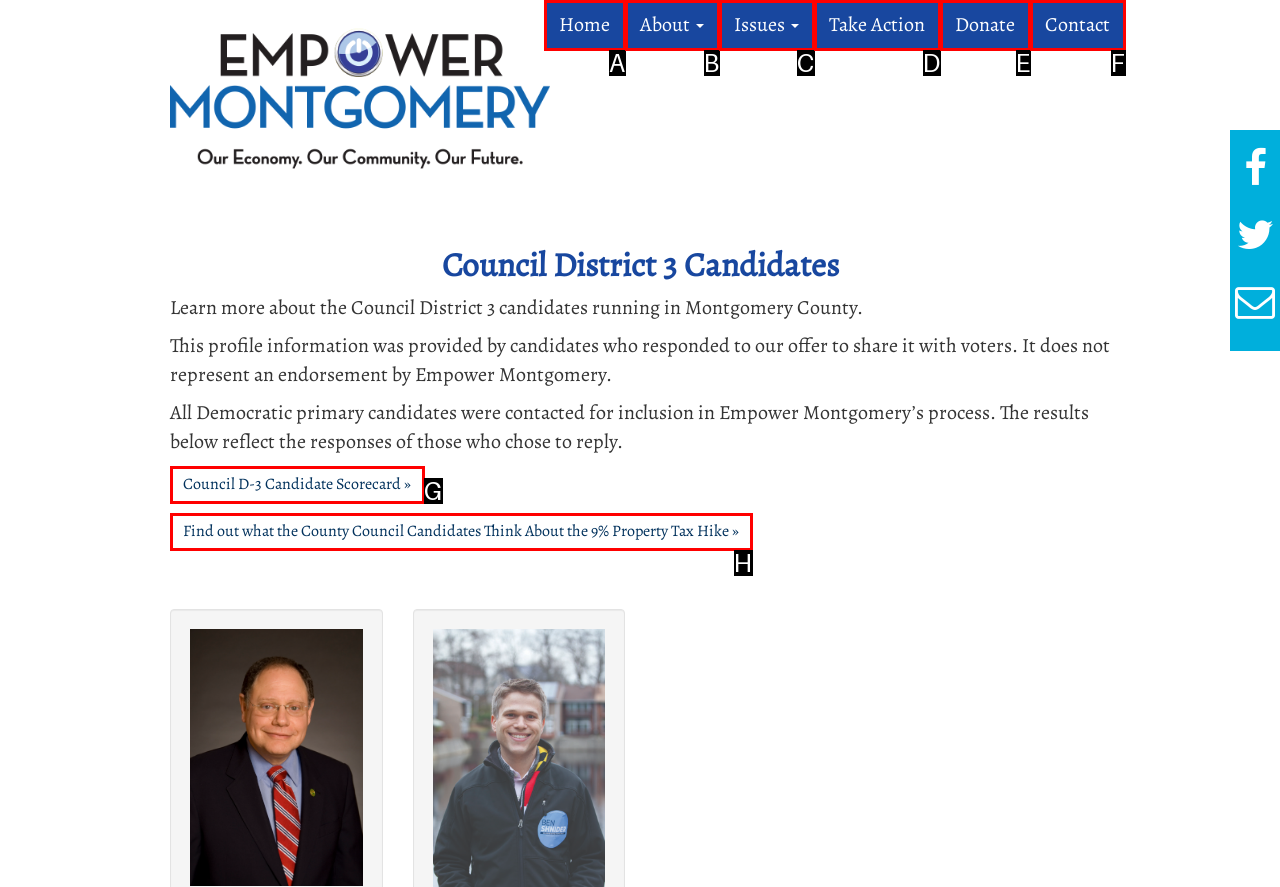Based on the description: Chiang Mai University Library, identify the matching lettered UI element.
Answer by indicating the letter from the choices.

None